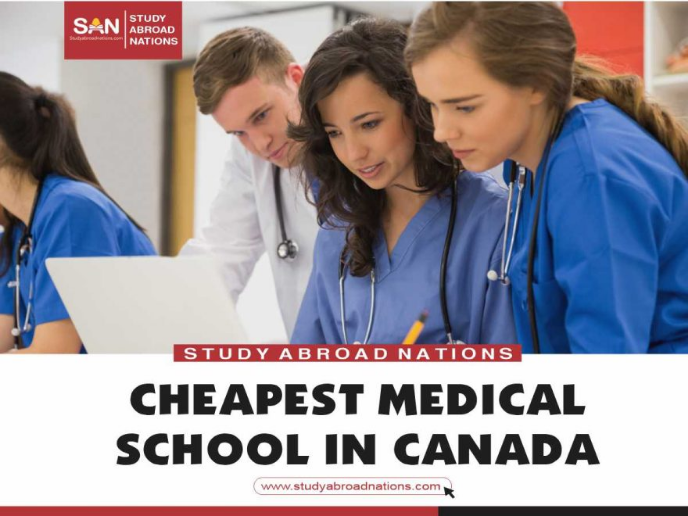What is the focus of the text overlay?
Look at the image and respond with a one-word or short-phrase answer.

Affordable medical education in Canada